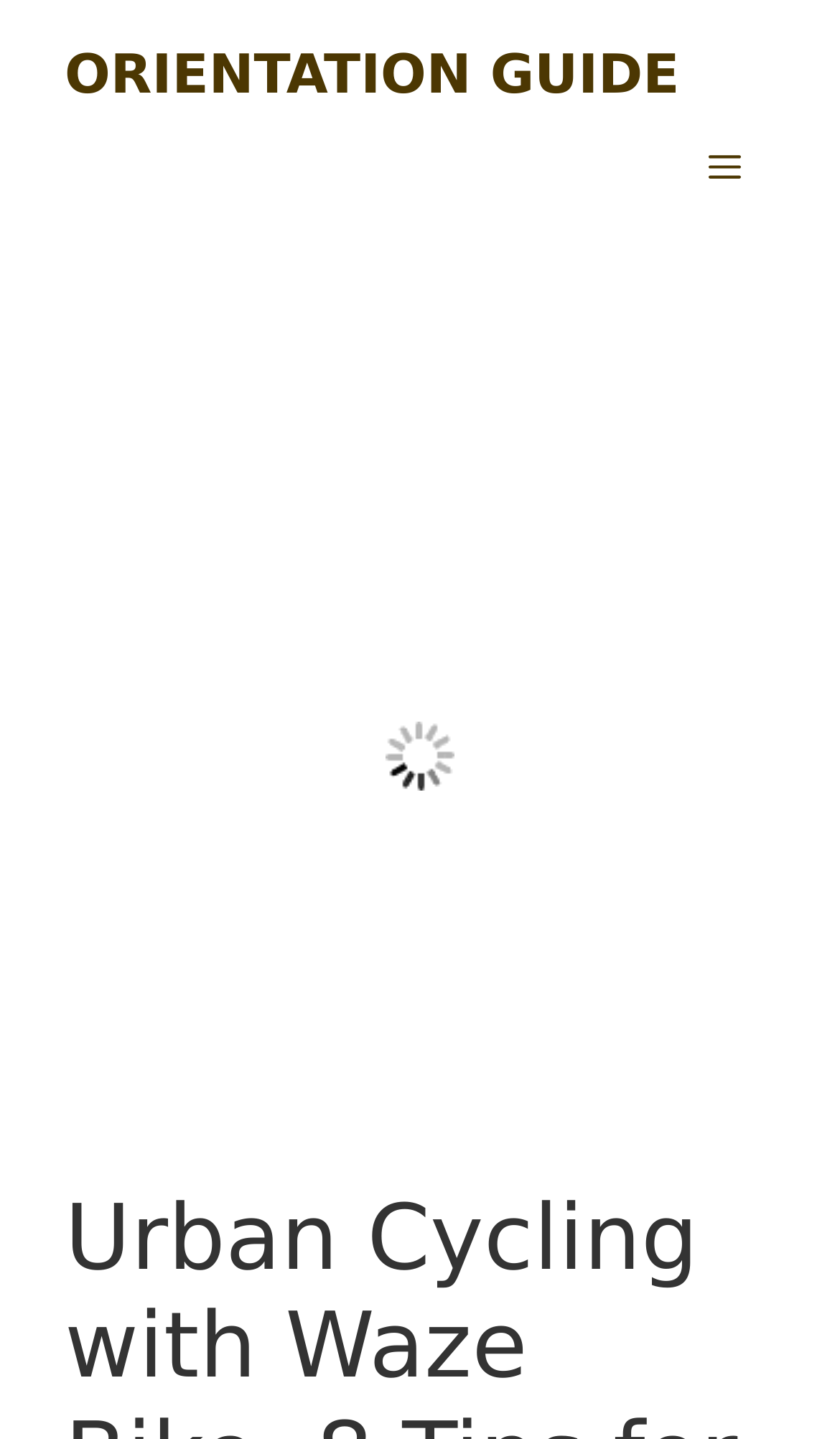Determine the bounding box for the described HTML element: "Orientation Guide". Ensure the coordinates are four float numbers between 0 and 1 in the format [left, top, right, bottom].

[0.077, 0.03, 0.809, 0.073]